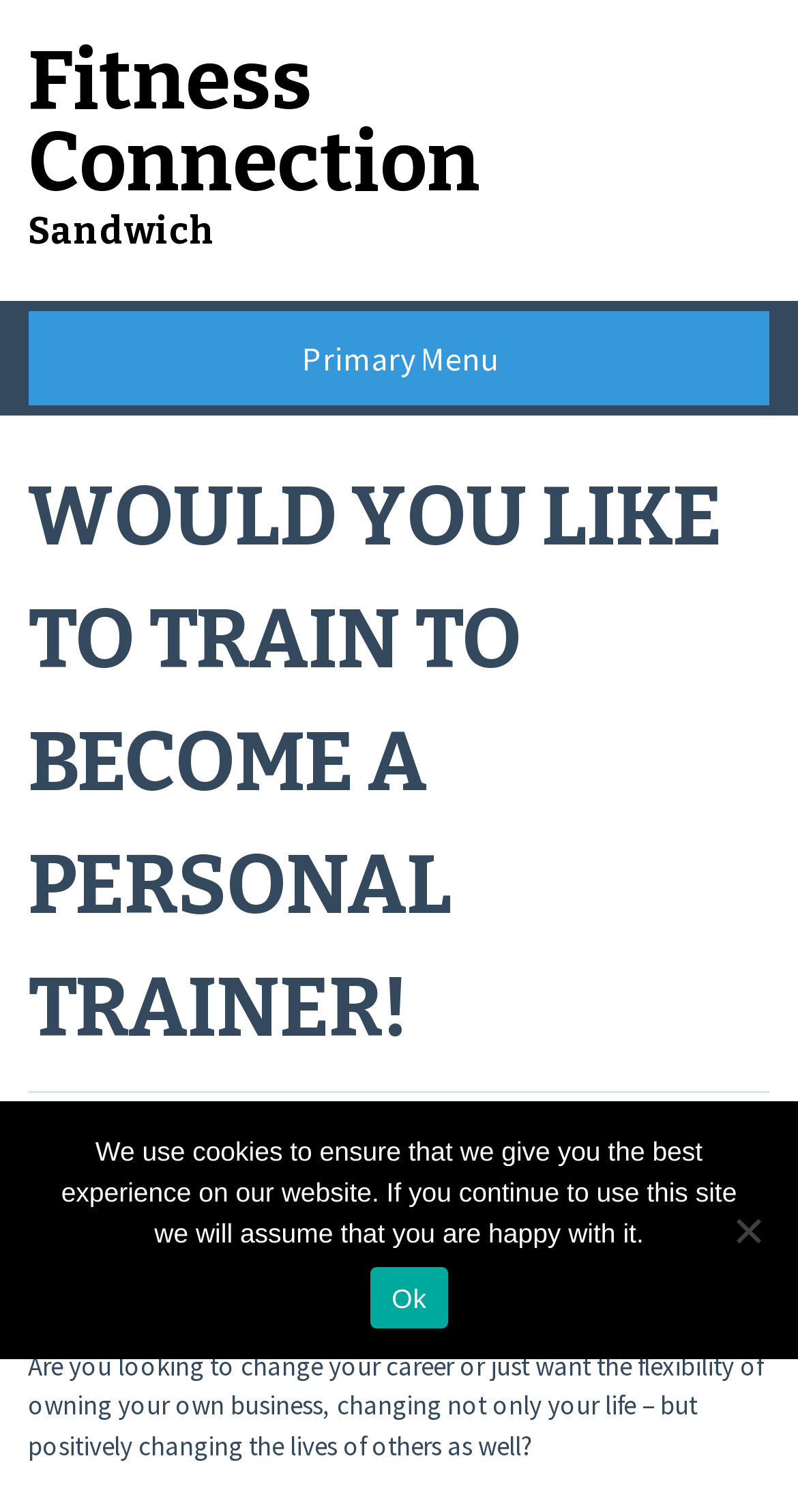What is the tone of the webpage?
Please answer the question with a detailed and comprehensive explanation.

The tone of the webpage can be determined by looking at the language used in the StaticText elements, such as 'Are you looking to change your career or just want the flexibility of owning your own business, changing not only your life – but positively changing the lives of others as well?' which has an encouraging and motivational tone.